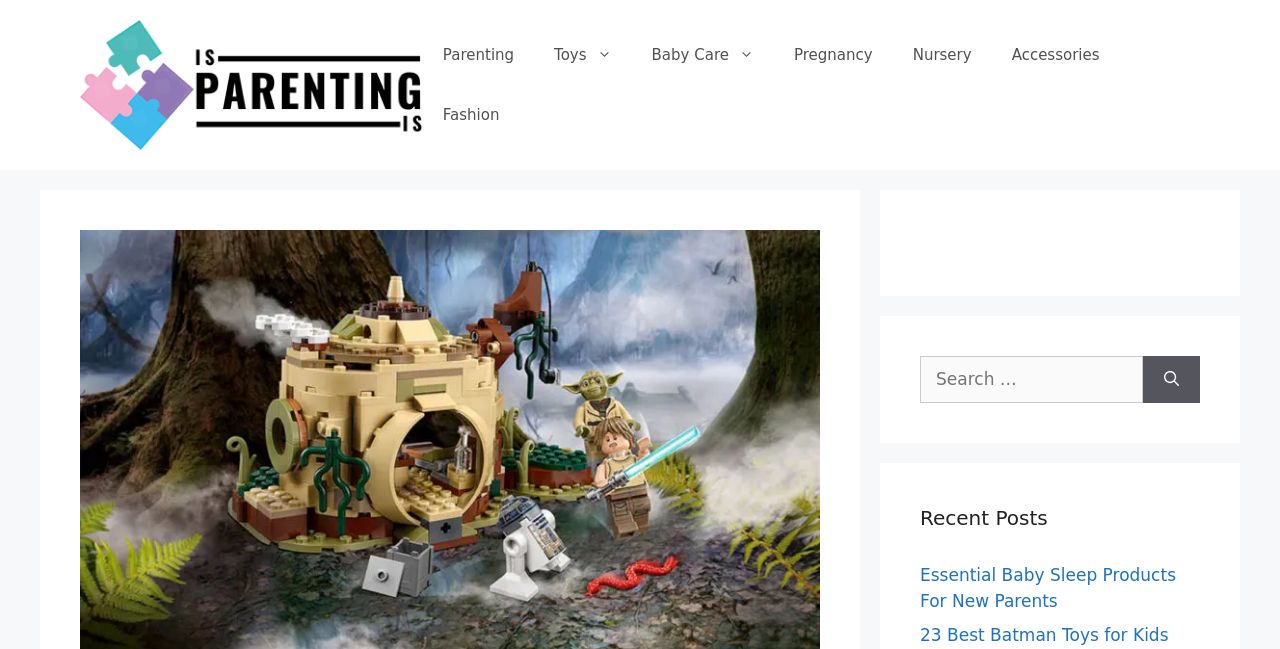How many navigation links are there?
Please craft a detailed and exhaustive response to the question.

I counted the number of links under the 'Primary' navigation element, which are 'Parenting', 'Toys', 'Baby Care', 'Pregnancy', 'Nursery', 'Accessories', and 'Fashion', totaling 9 links.